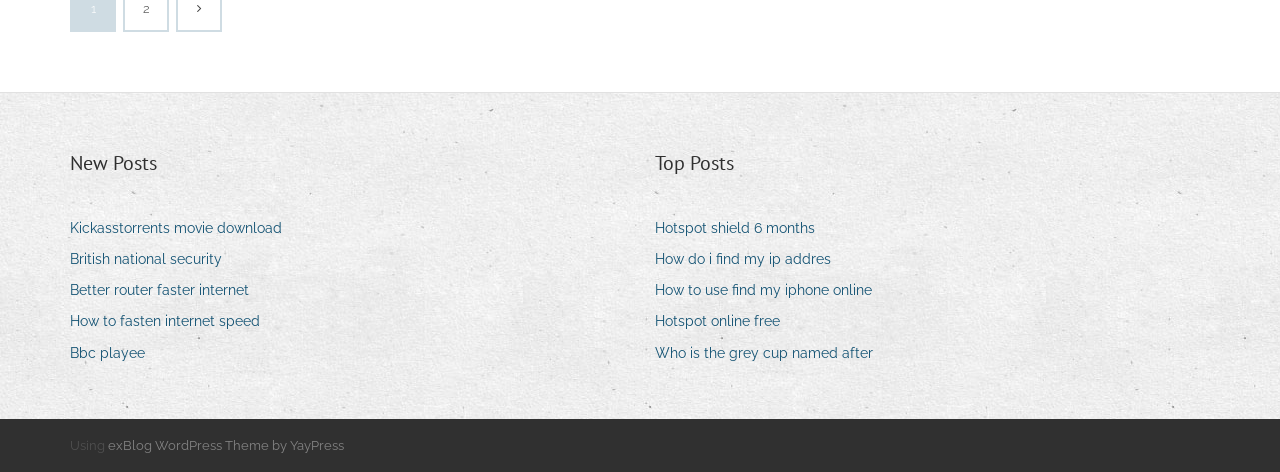How many links are there in the right section?
Please provide a comprehensive answer based on the visual information in the image.

The right section has a heading element with the text 'Top Posts', and it contains 5 link elements with different texts, such as 'Hotspot shield 6 months', 'How do i find my ip addres', and so on.